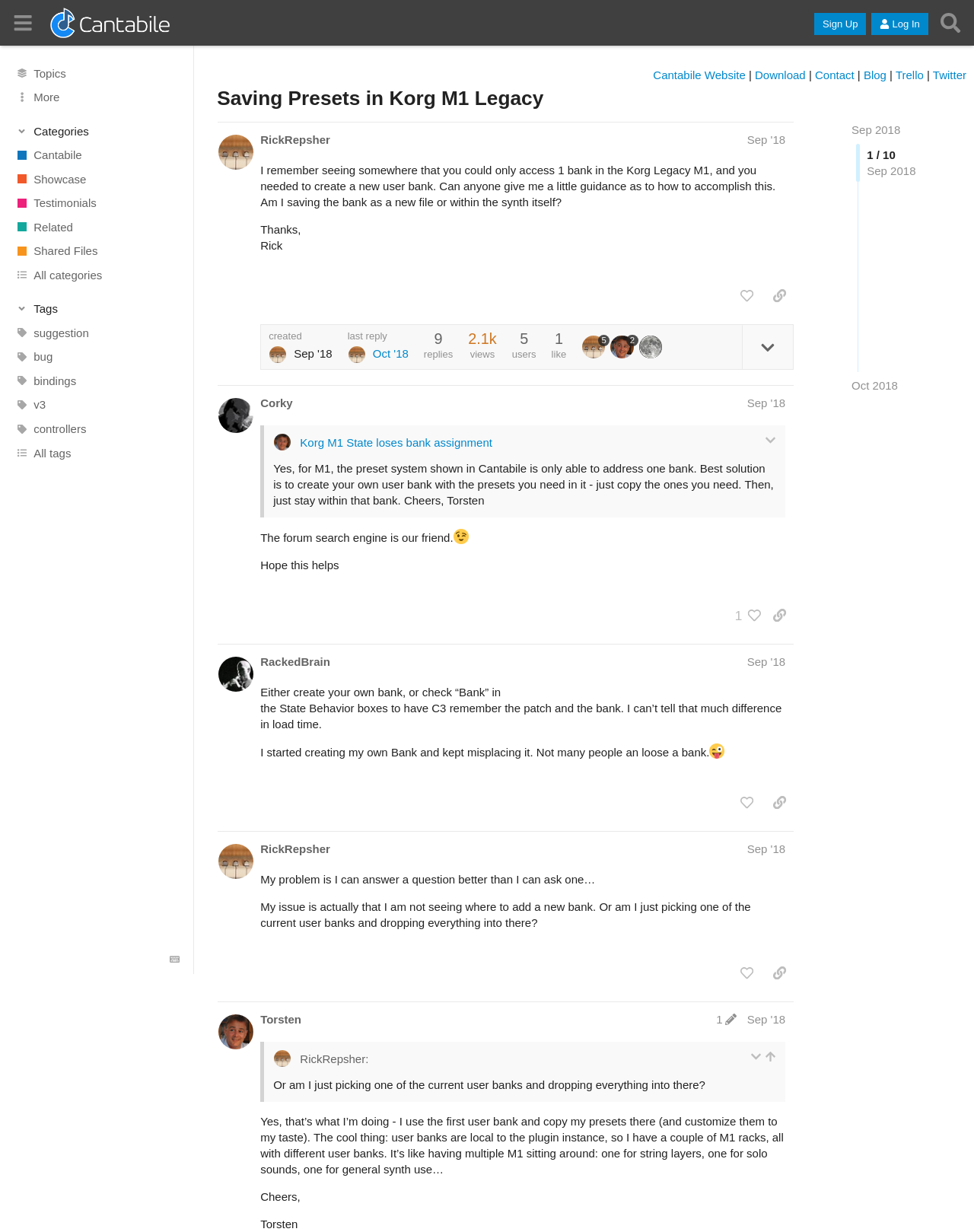How many replies are there to the post?
Respond to the question with a single word or phrase according to the image.

2